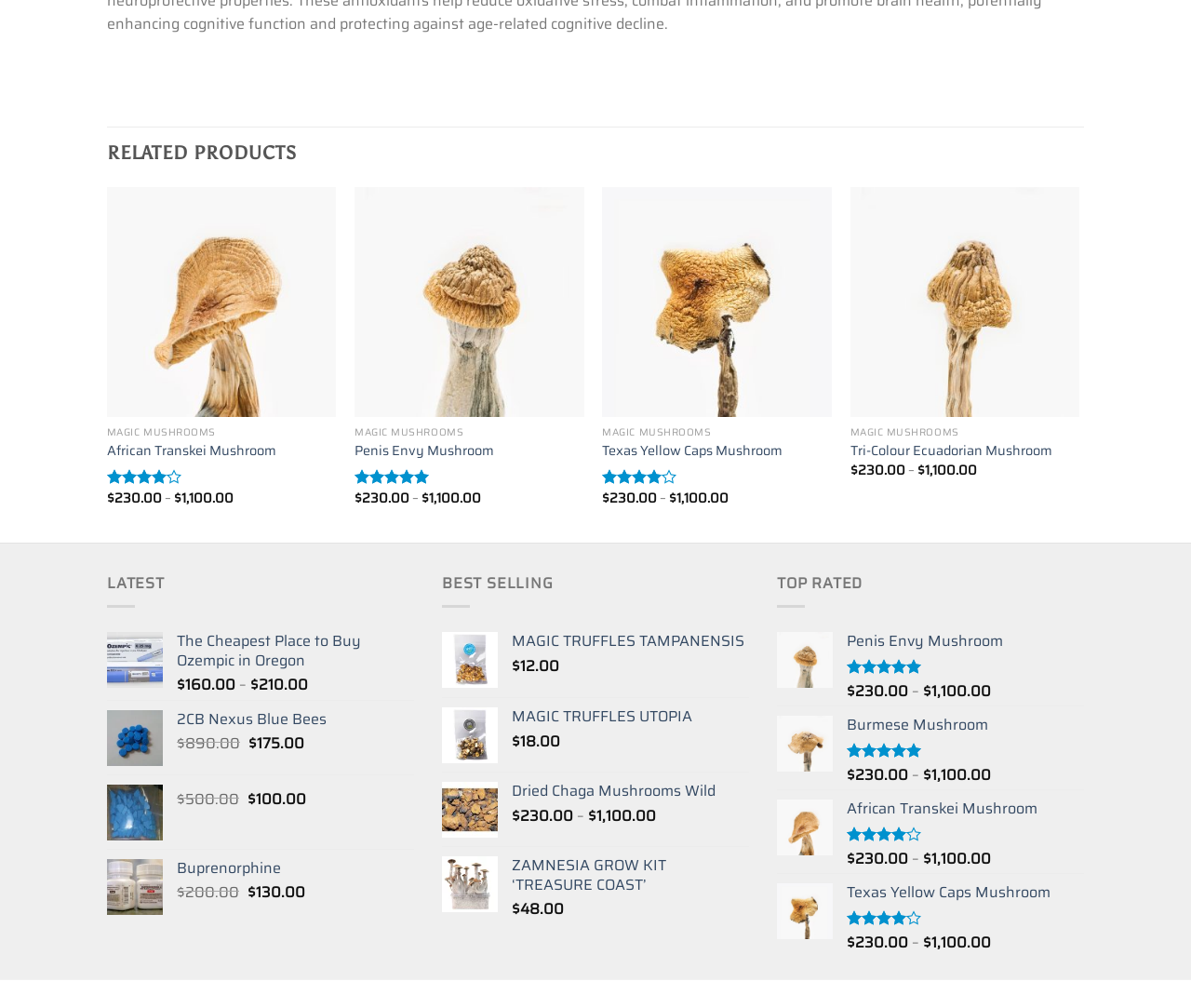How many products are listed under BEST SELLING?
Answer the question with a single word or phrase, referring to the image.

2